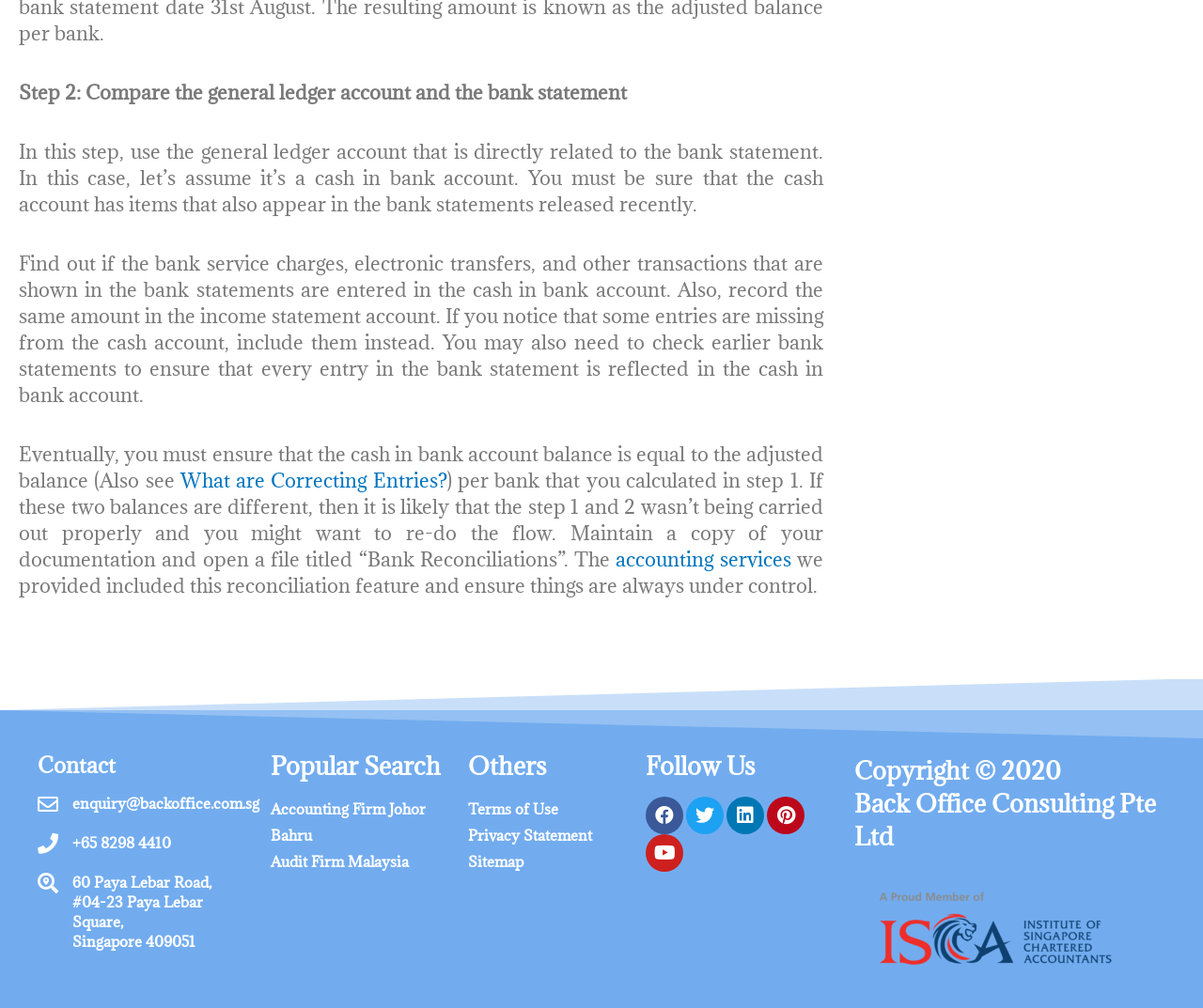What is the purpose of Step 2 in bank reconciliation?
Look at the image and respond with a one-word or short-phrase answer.

Compare general ledger account and bank statement